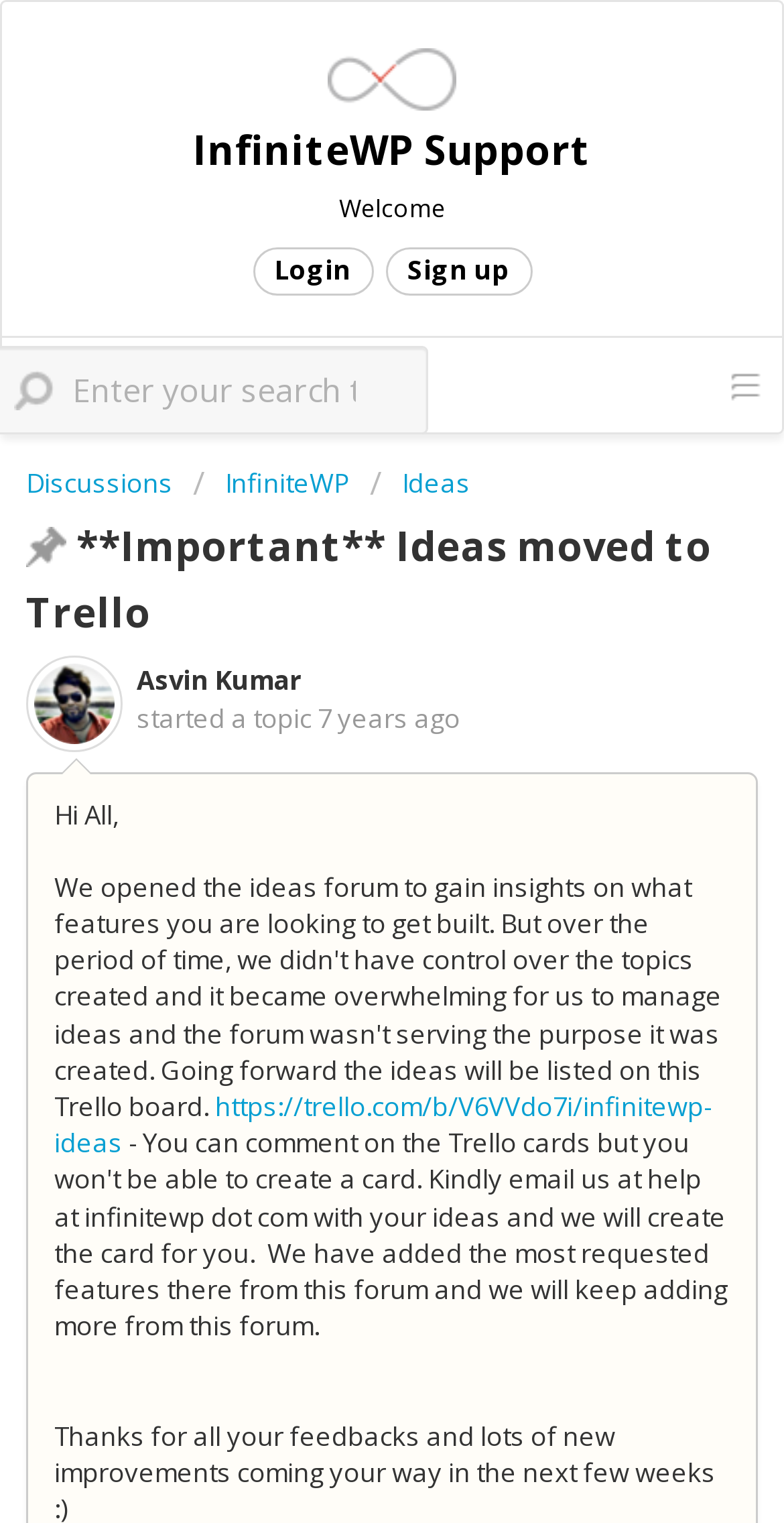What is the topic started by Asvin Kumar?
Look at the image and construct a detailed response to the question.

The topic started by Asvin Kumar can be found in the StaticText element 'Hi All,' which is located below the heading element 'Asvin Kumar'. This indicates that Asvin Kumar started a topic with the title 'Hi All,'.